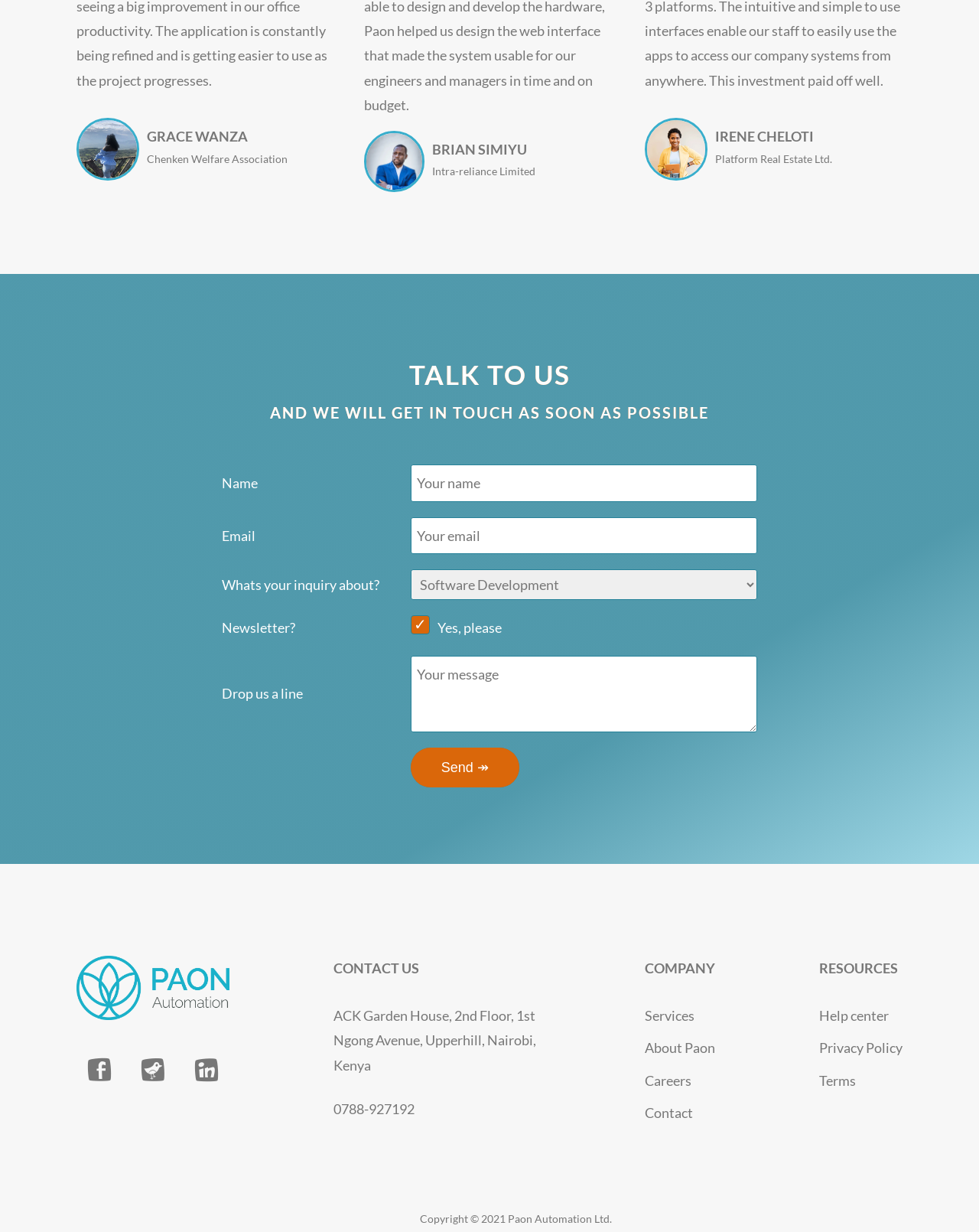Find the bounding box coordinates of the clickable area that will achieve the following instruction: "Select an inquiry type".

[0.419, 0.462, 0.773, 0.487]